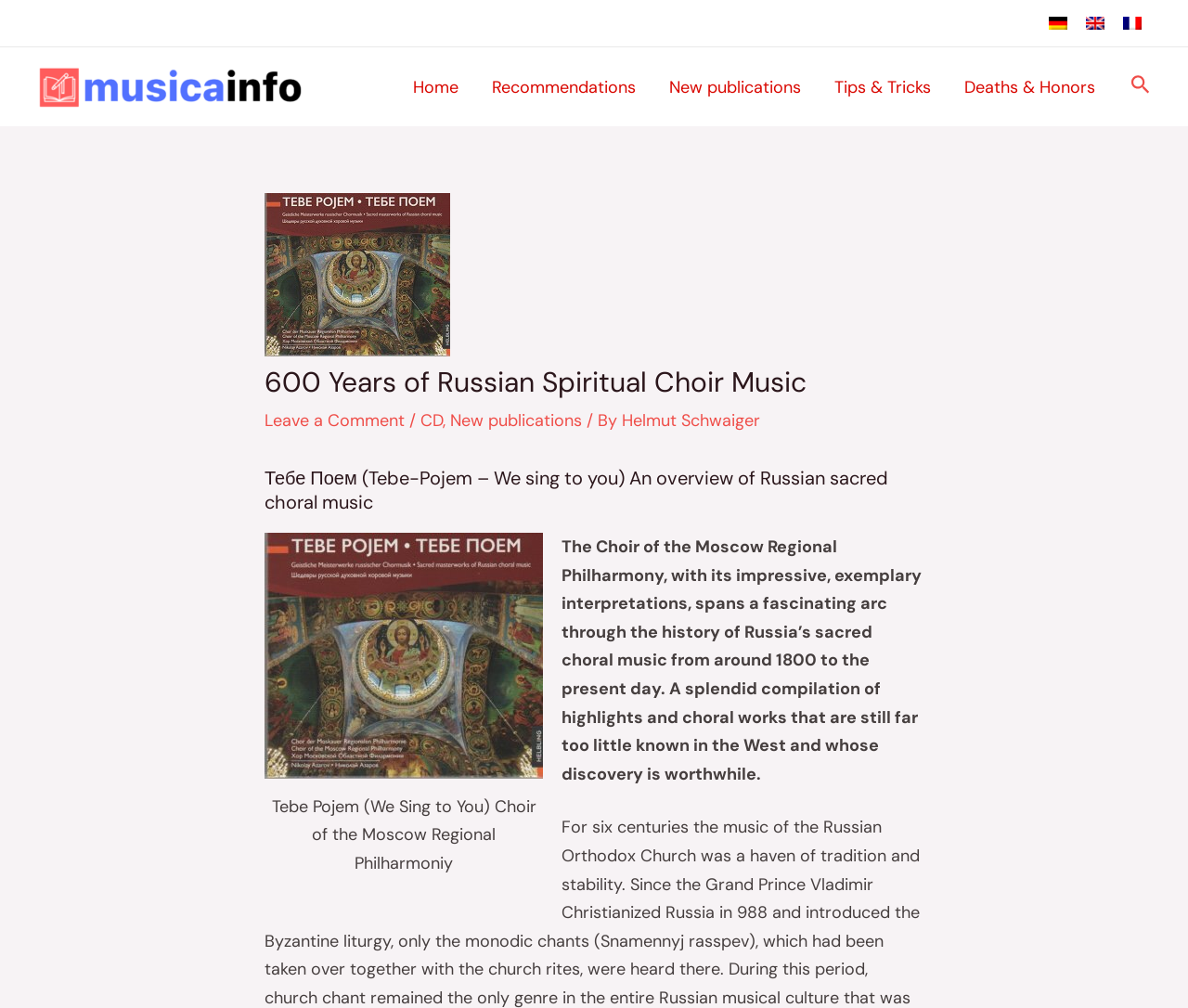Give the bounding box coordinates for the element described by: "Tips & Tricks".

[0.688, 0.054, 0.798, 0.118]